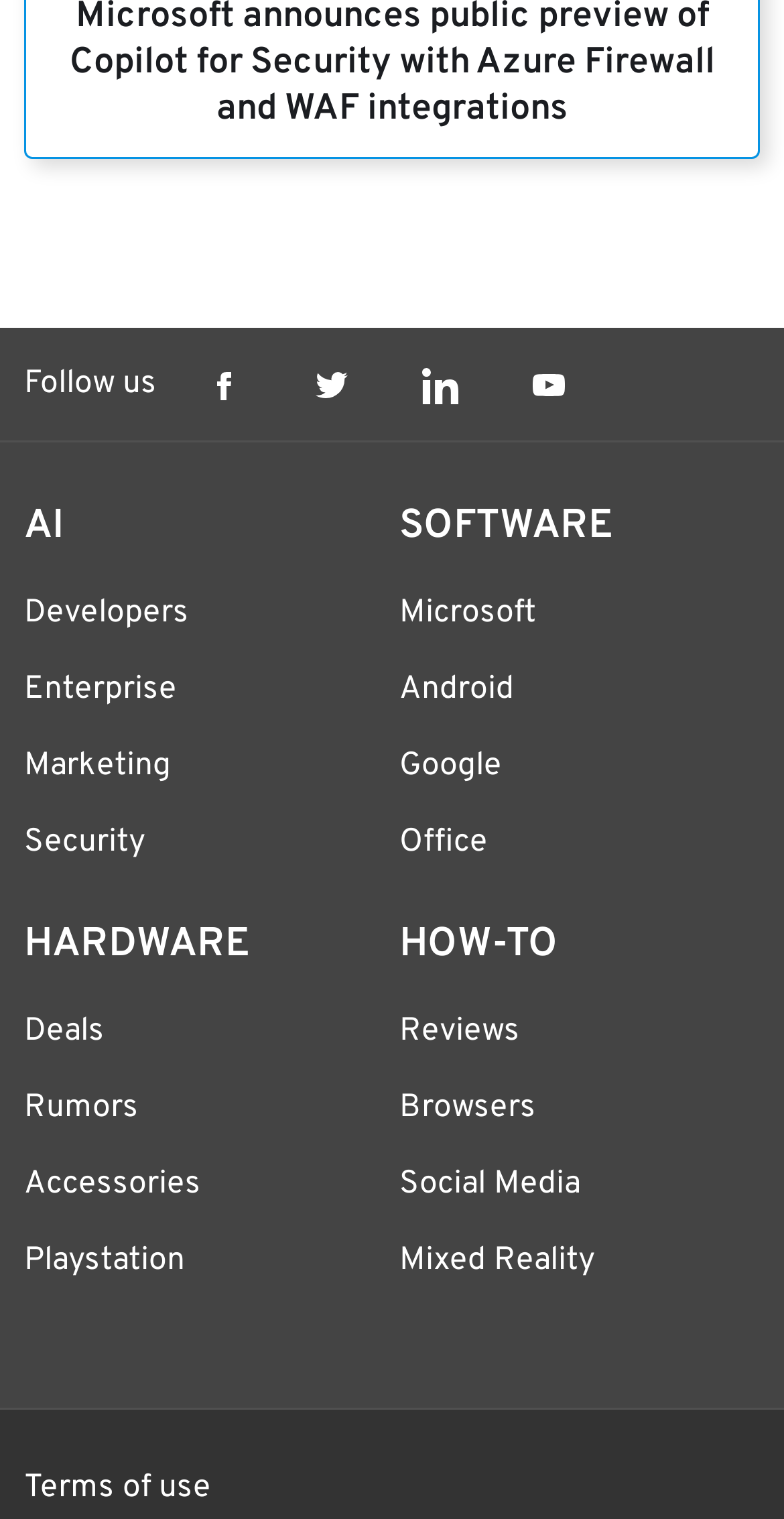Using the element description: "Mixed Reality", determine the bounding box coordinates. The coordinates should be in the format [left, top, right, bottom], with values between 0 and 1.

[0.509, 0.817, 0.758, 0.843]